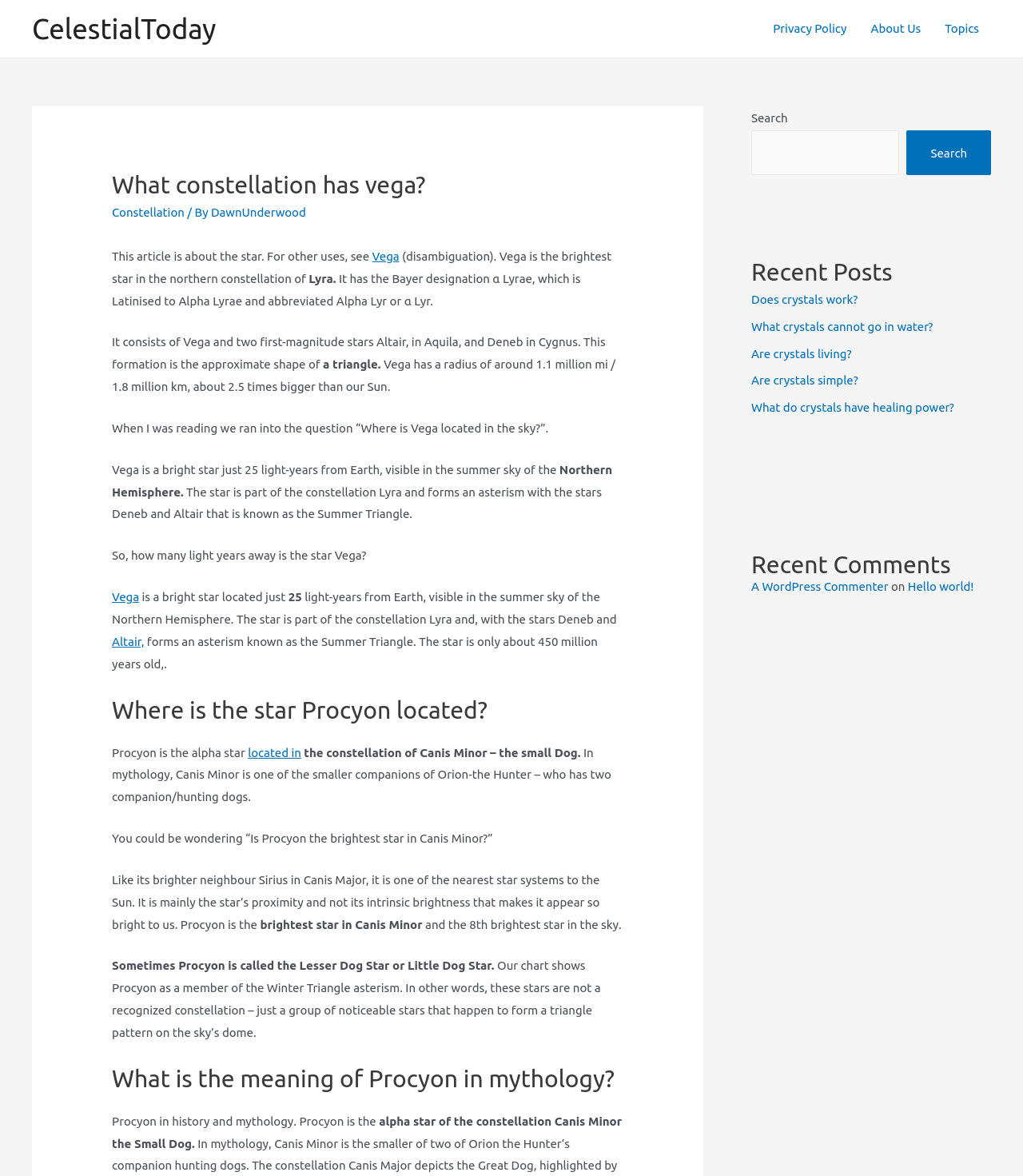Determine the bounding box coordinates of the clickable element to achieve the following action: 'Check the comment by A WordPress Commenter'. Provide the coordinates as four float values between 0 and 1, formatted as [left, top, right, bottom].

[0.734, 0.493, 0.868, 0.504]